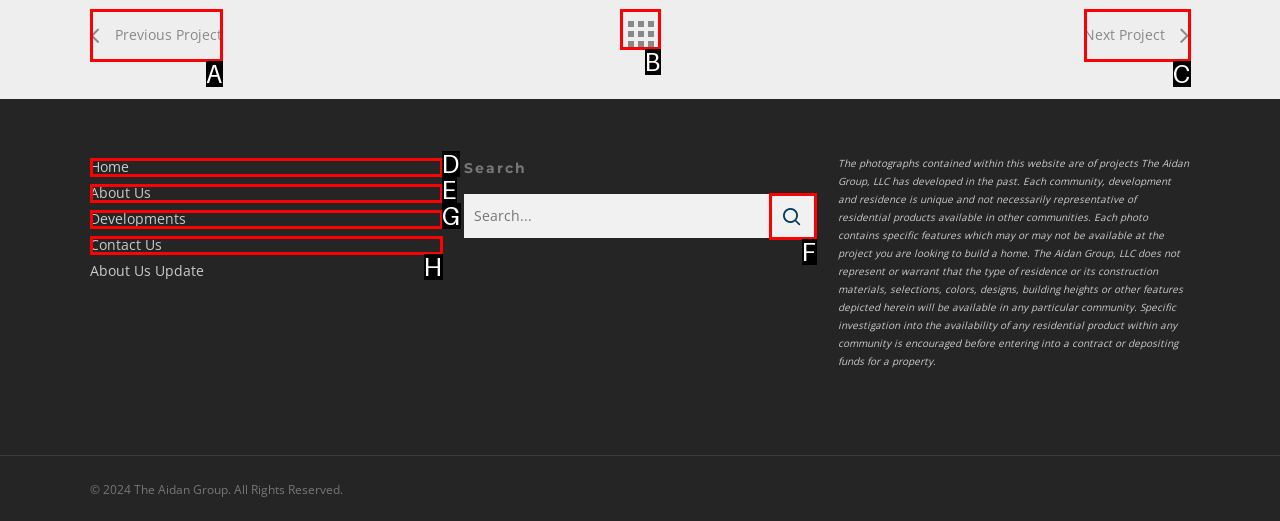Point out the option that best suits the description: Search
Indicate your answer with the letter of the selected choice.

F